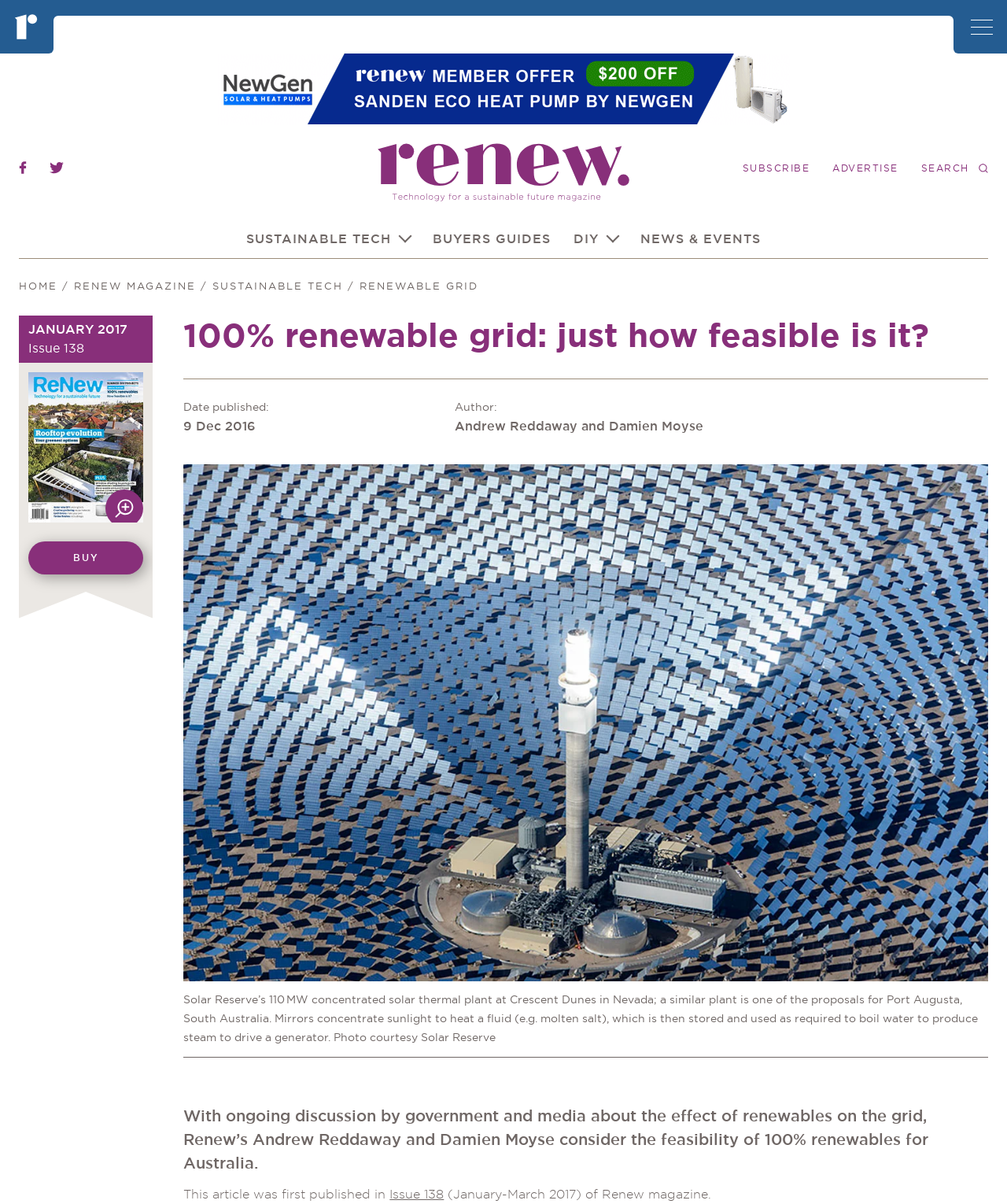Given the element description, predict the bounding box coordinates in the format (top-left x, top-left y, bottom-right x, bottom-right y), using floating point numbers between 0 and 1: Home

[0.019, 0.234, 0.057, 0.242]